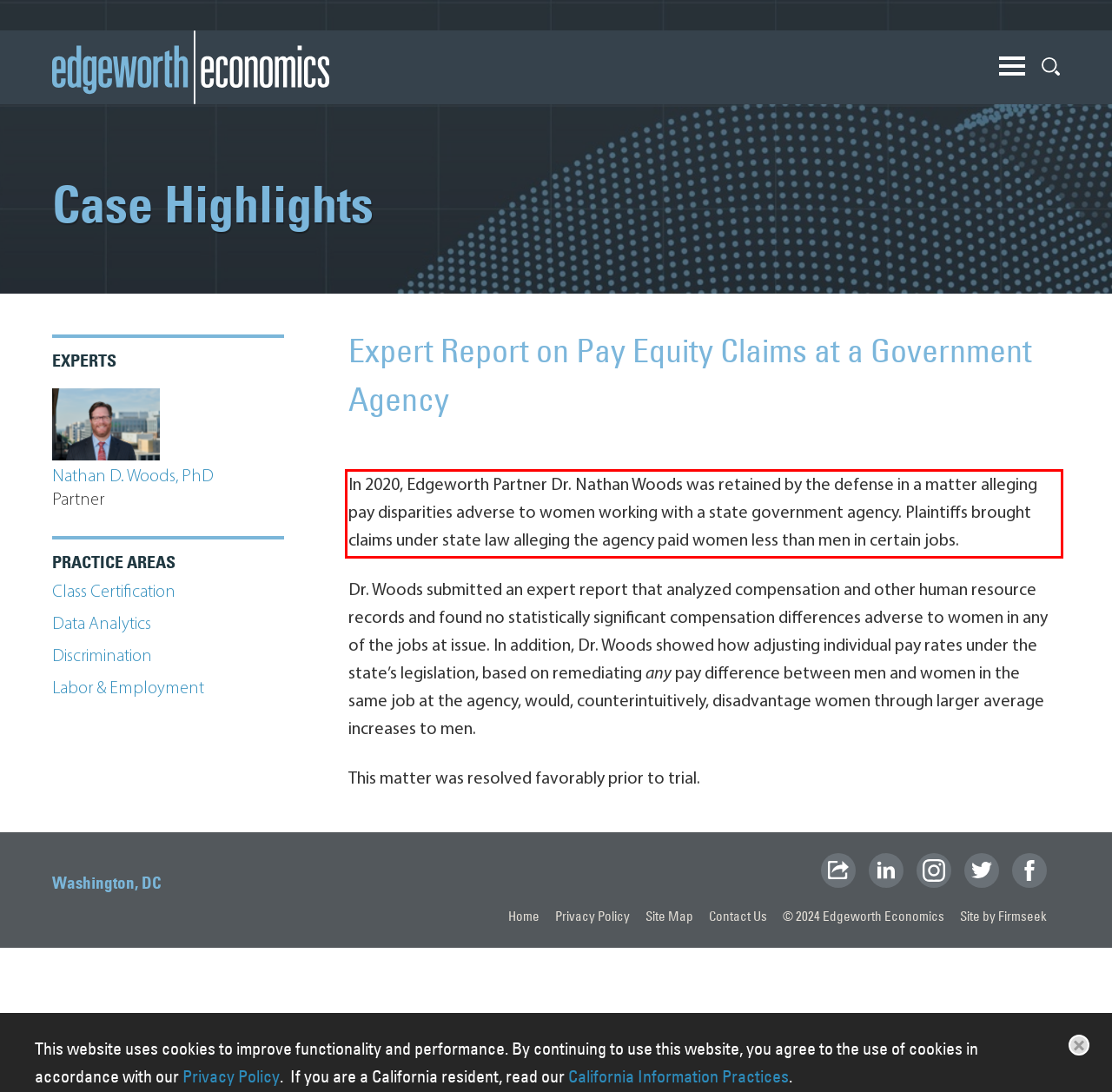Analyze the red bounding box in the provided webpage screenshot and generate the text content contained within.

In 2020, Edgeworth Partner Dr. Nathan Woods was retained by the defense in a matter alleging pay disparities adverse to women working with a state government agency. Plaintiffs brought claims under state law alleging the agency paid women less than men in certain jobs.